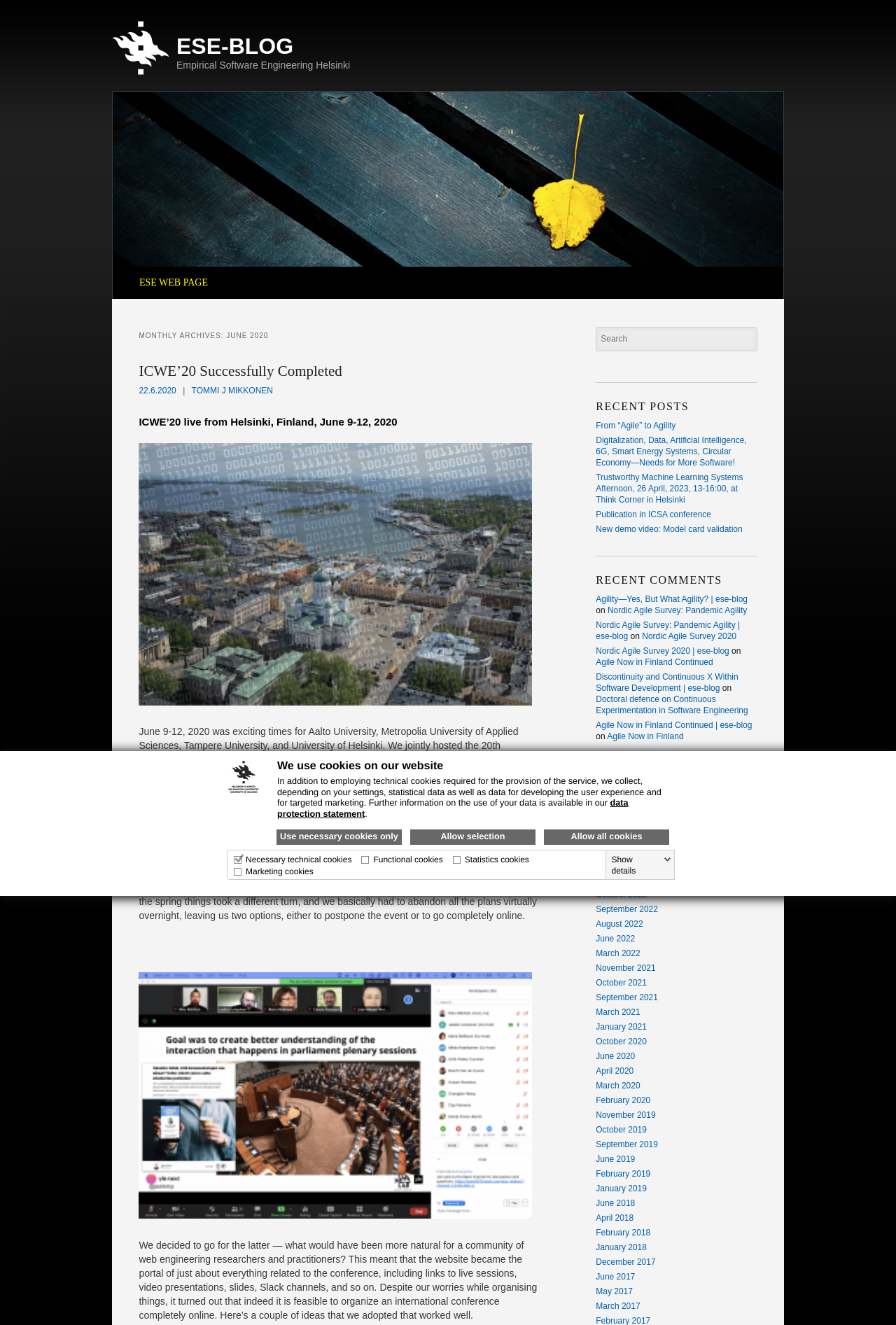Please identify the bounding box coordinates of the area that needs to be clicked to follow this instruction: "Read the 'ICWE’20 Successfully Completed' post".

[0.155, 0.274, 0.382, 0.287]